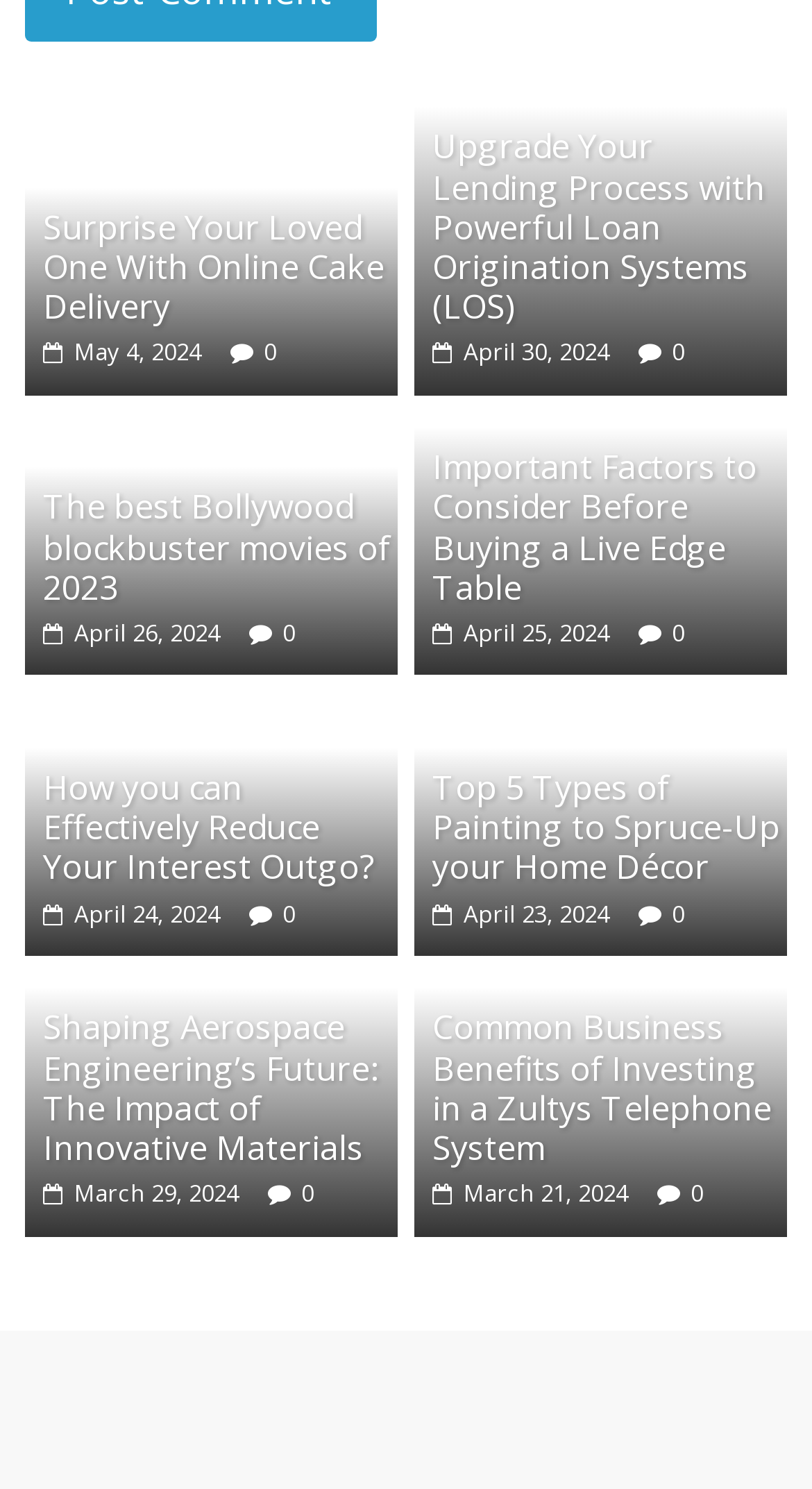Locate the bounding box coordinates of the clickable region to complete the following instruction: "Read about Powerful Loan Origination Systems."

[0.509, 0.092, 0.97, 0.119]